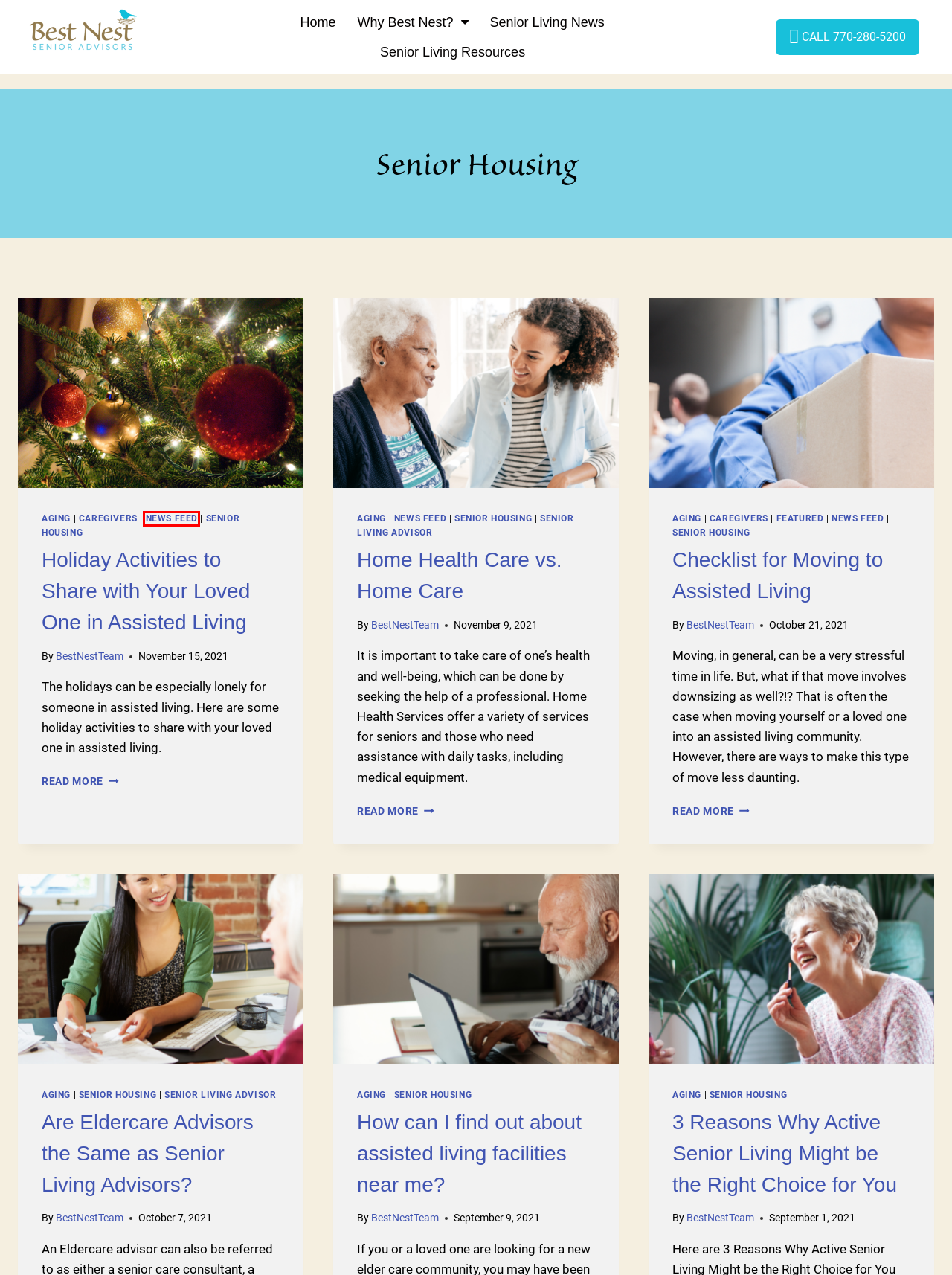Review the screenshot of a webpage containing a red bounding box around an element. Select the description that best matches the new webpage after clicking the highlighted element. The options are:
A. Senior Living News - Best Nest Senior Advisors
B. News Feed Archives - Best Nest Senior Advisors
C. Are Eldercare Advisors the Same as Senior Living Advisors?
D. Checklist for Moving to Assisted Living
E. Aging Archives - Best Nest Senior Advisors
F. Best Senior Living Options - Best Nest Senior Advisors
G. Senior Living Client Testimonials - Best Nest Senior Advisors
H. Caregivers Archives - Best Nest Senior Advisors

G